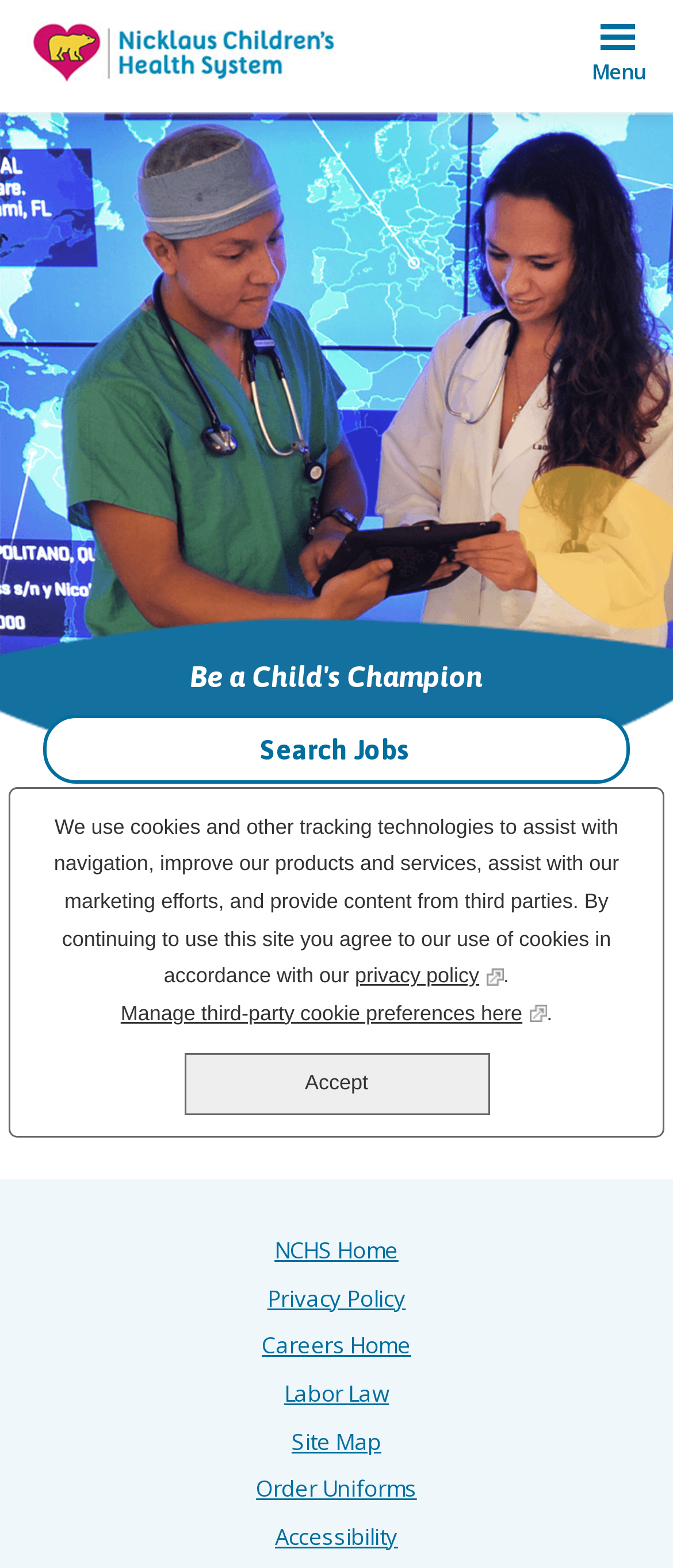Identify the bounding box coordinates of the clickable region necessary to fulfill the following instruction: "Search for jobs". The bounding box coordinates should be four float numbers between 0 and 1, i.e., [left, top, right, bottom].

[0.065, 0.456, 0.935, 0.5]